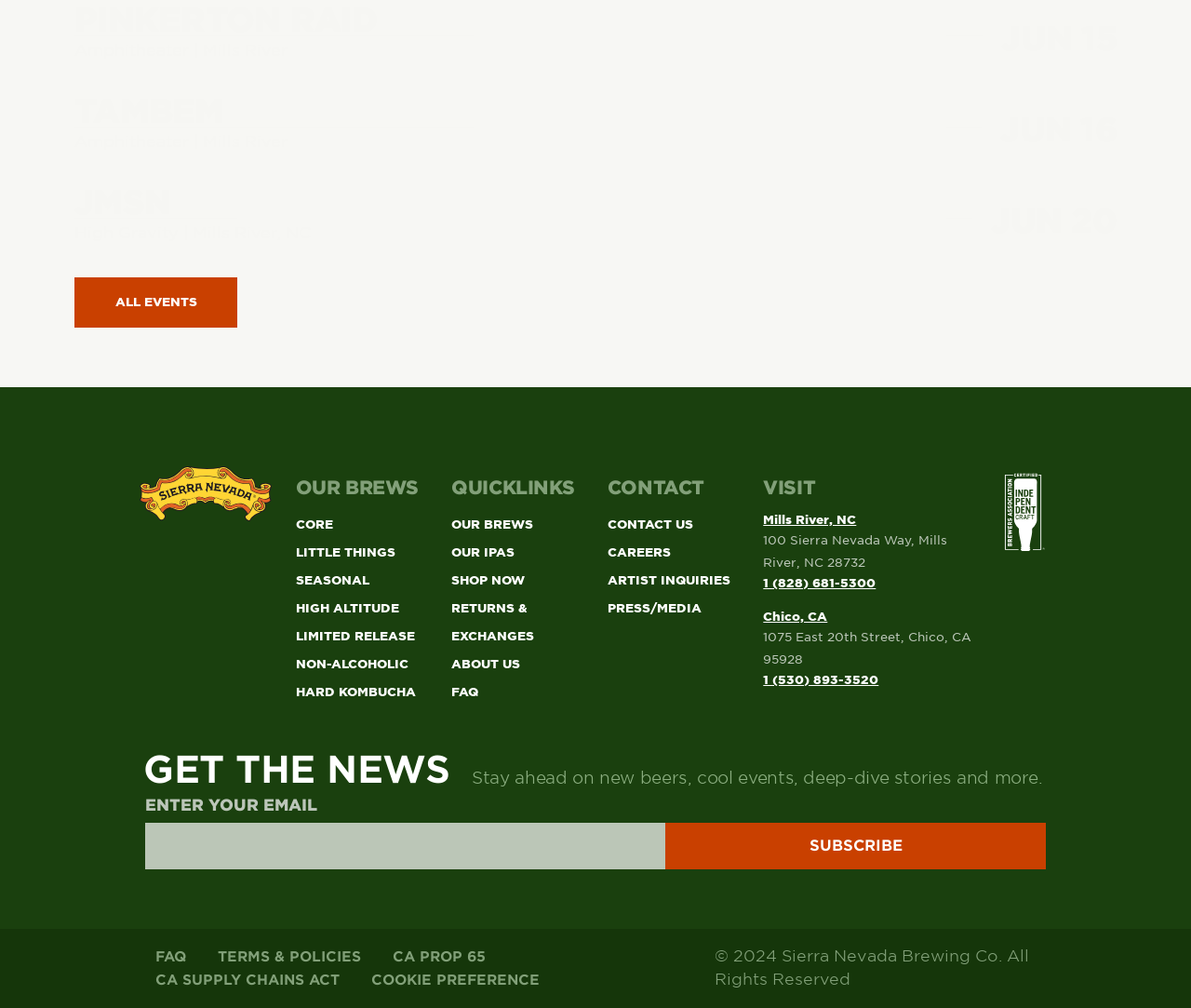Provide the bounding box coordinates of the UI element that matches the description: "CA Supply Chains Act".

[0.117, 0.964, 0.298, 0.981]